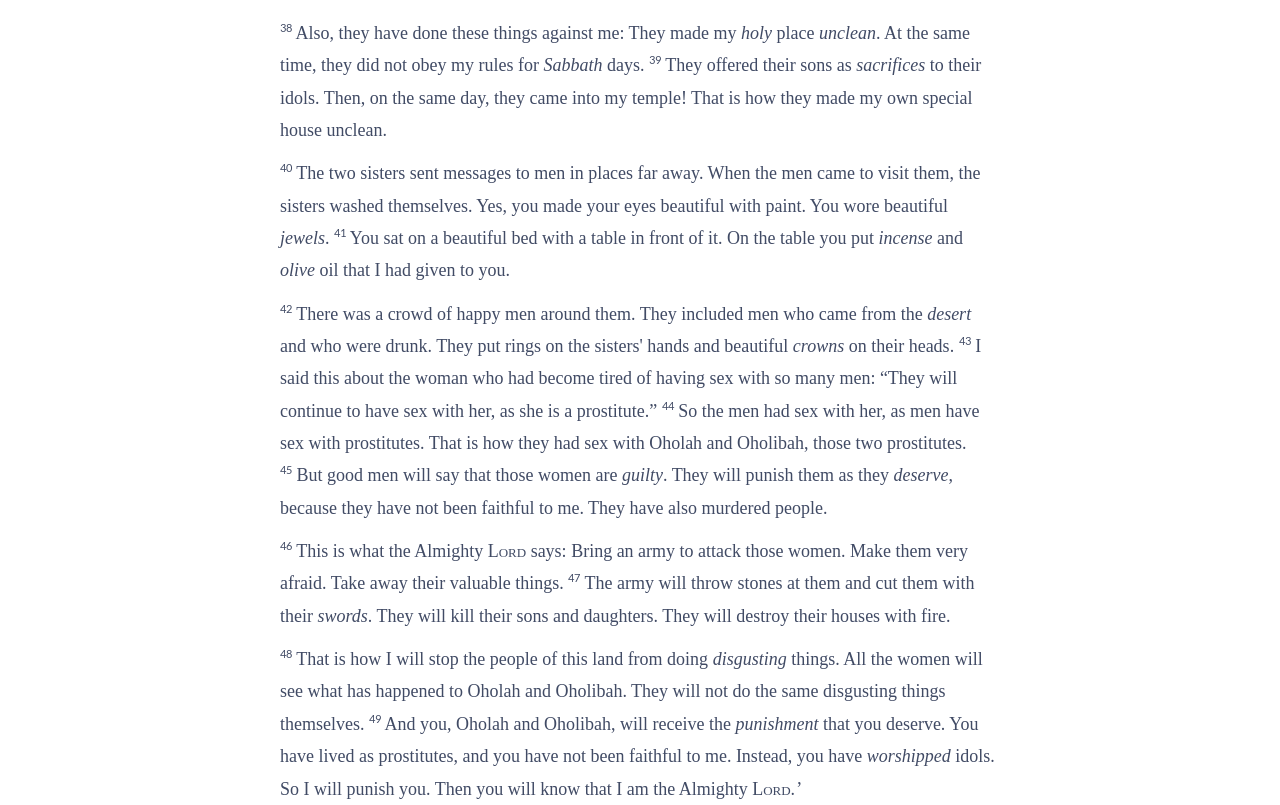Please find the bounding box coordinates of the element that must be clicked to perform the given instruction: "read the text about the Lord". The coordinates should be four float numbers from 0 to 1, i.e., [left, top, right, bottom].

[0.588, 0.967, 0.618, 0.992]